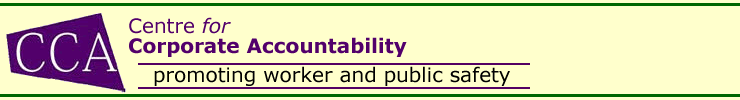Provide a thorough description of the image, including all visible elements.

The image features a banner for the "Centre for Corporate Accountability" (CCA). The design utilizes a bright, light yellow background, bordered by a green line, which creates a vibrant and inviting visual. Prominently displayed in purple text is the full name of the organization, with "Centre for" in a smaller font above "Corporate Accountability," emphasizing its focus. Below this, a black line underscores the text, which reads "promoting worker and public safety," highlighting the CCA's mission to enhance safety standards for both workers and the general public. This imagery effectively communicates the organization's dedication to accountability and safety in corporate practices.